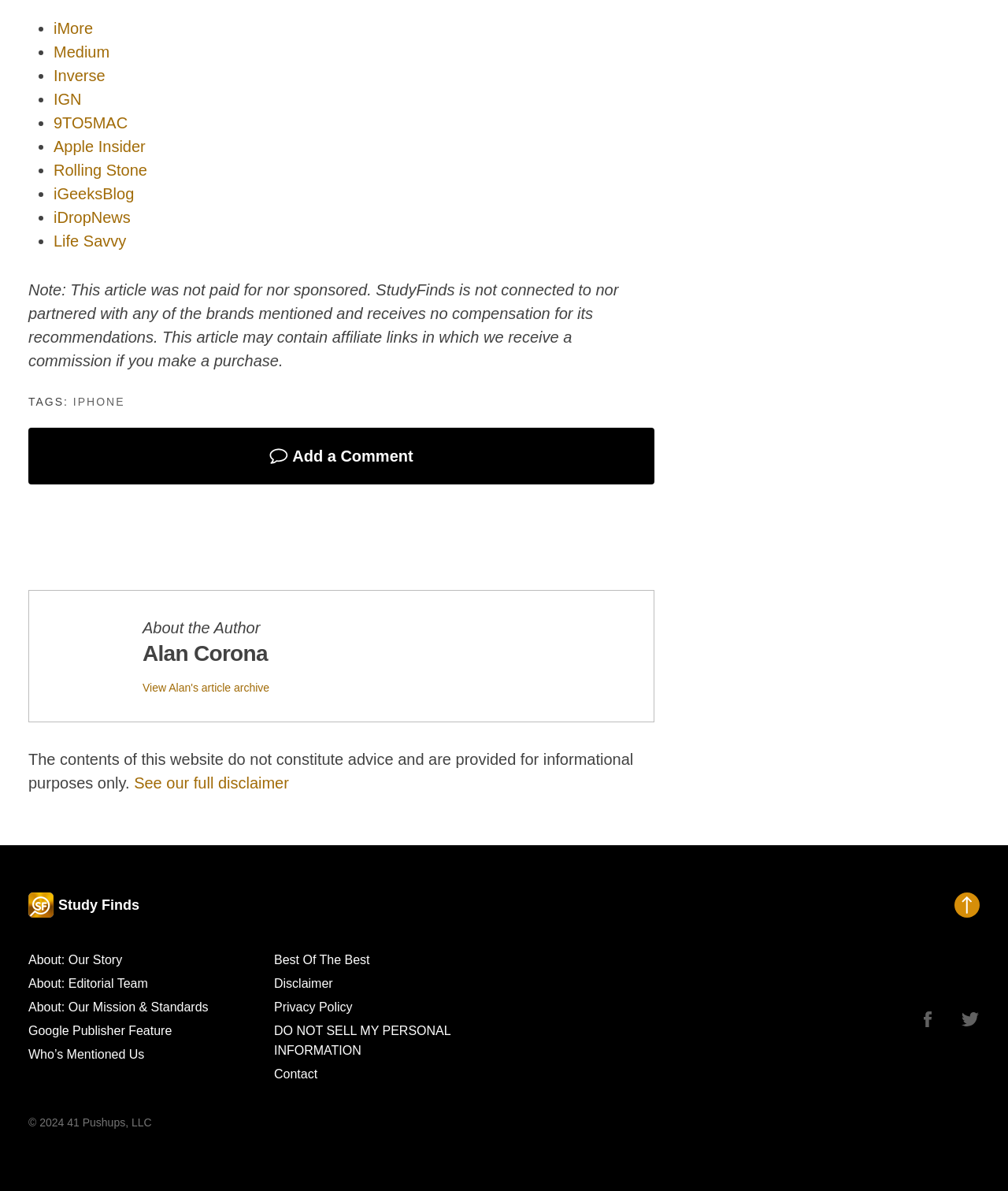Use a single word or phrase to answer the question:
What are the social media platforms linked at the bottom of the page?

Facebook and Twitter